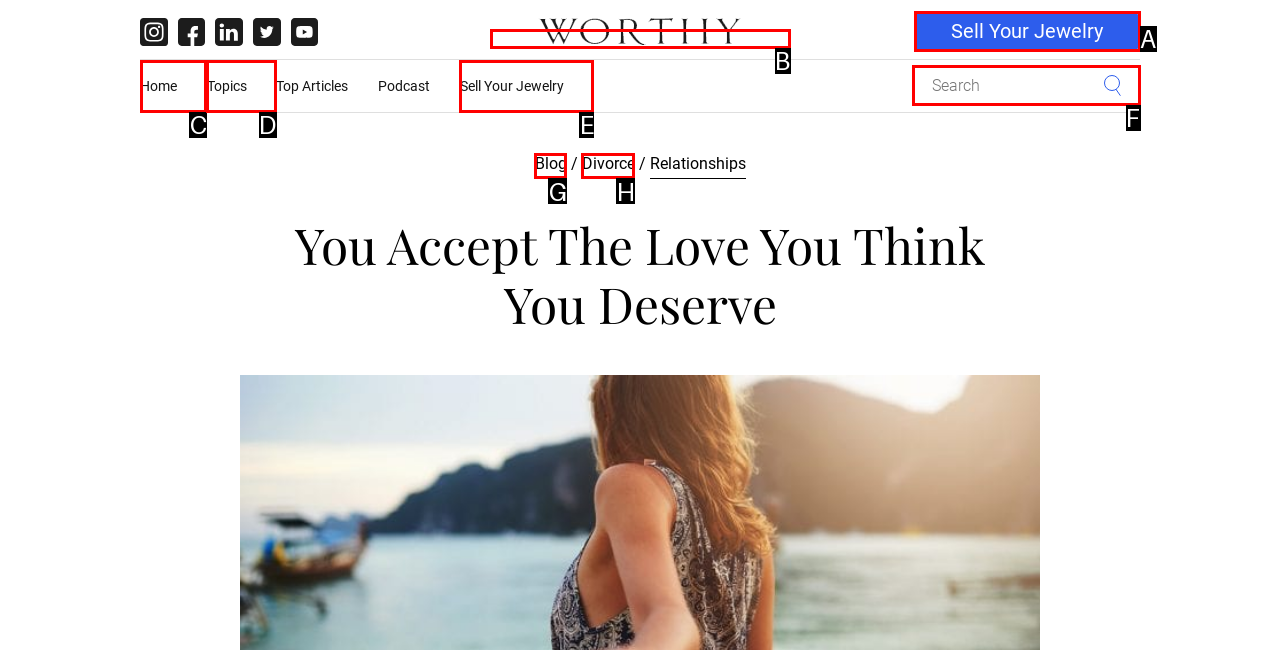Identify which HTML element should be clicked to fulfill this instruction: Search for articles Reply with the correct option's letter.

F